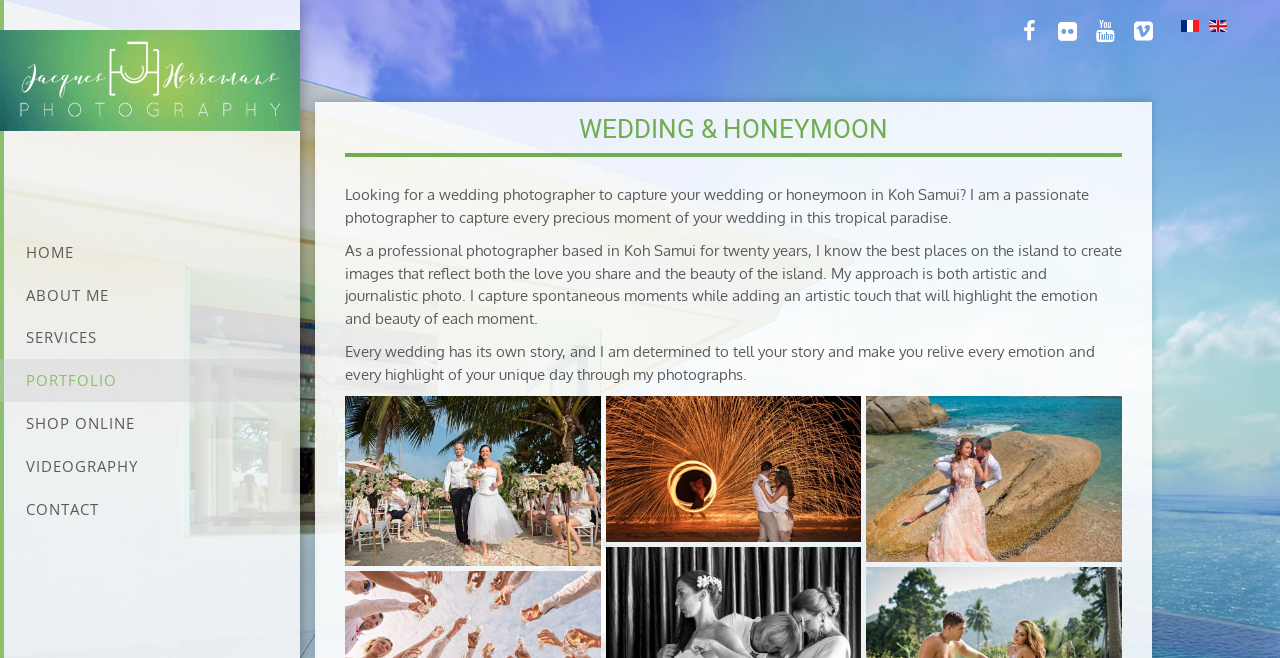Identify the bounding box for the UI element described as: "Shop Online". Ensure the coordinates are four float numbers between 0 and 1, formatted as [left, top, right, bottom].

[0.0, 0.611, 0.234, 0.676]